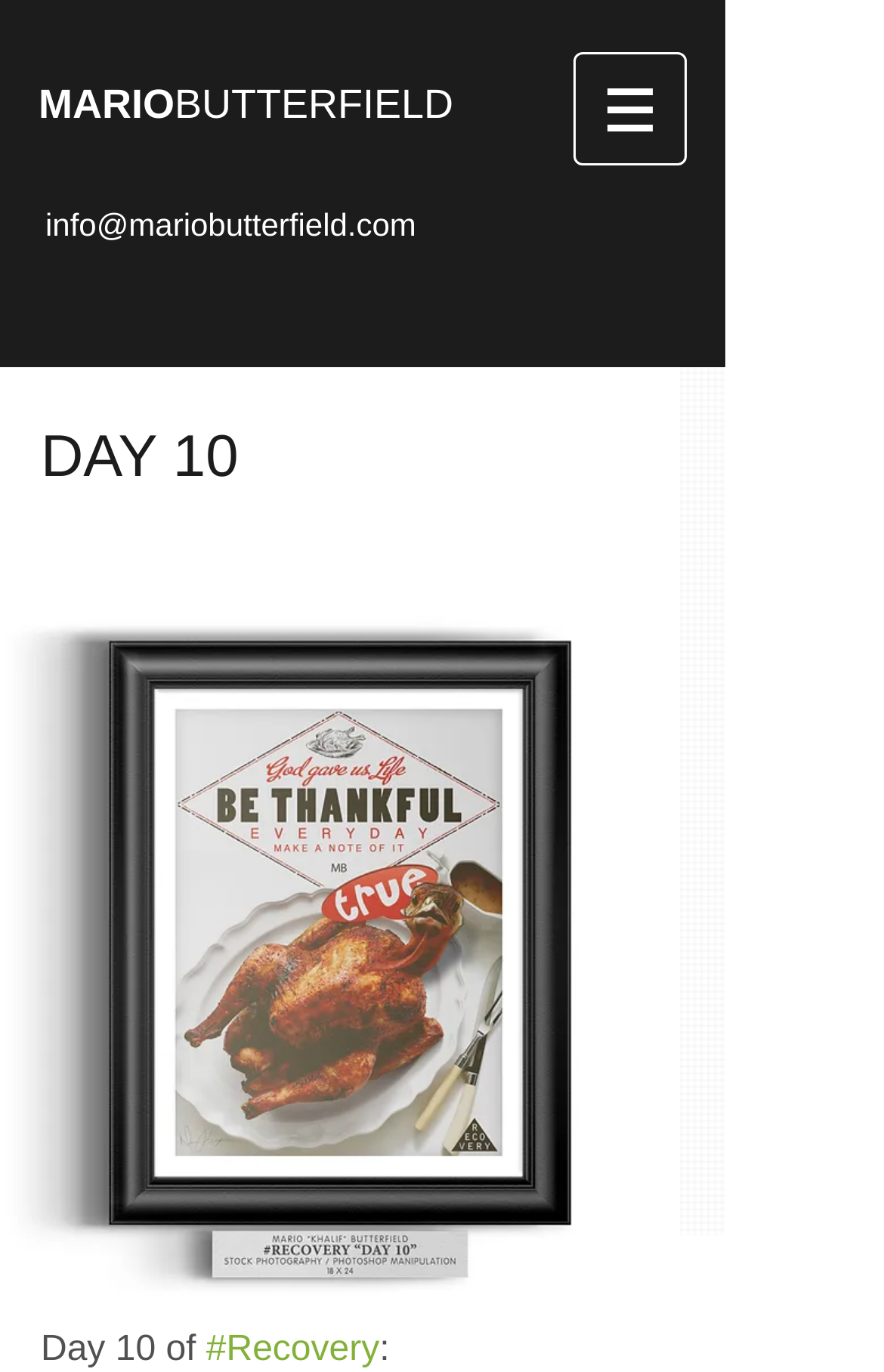Answer the question using only a single word or phrase: 
What is the email address of Mario Butterfield?

info@mariobutterfield.com